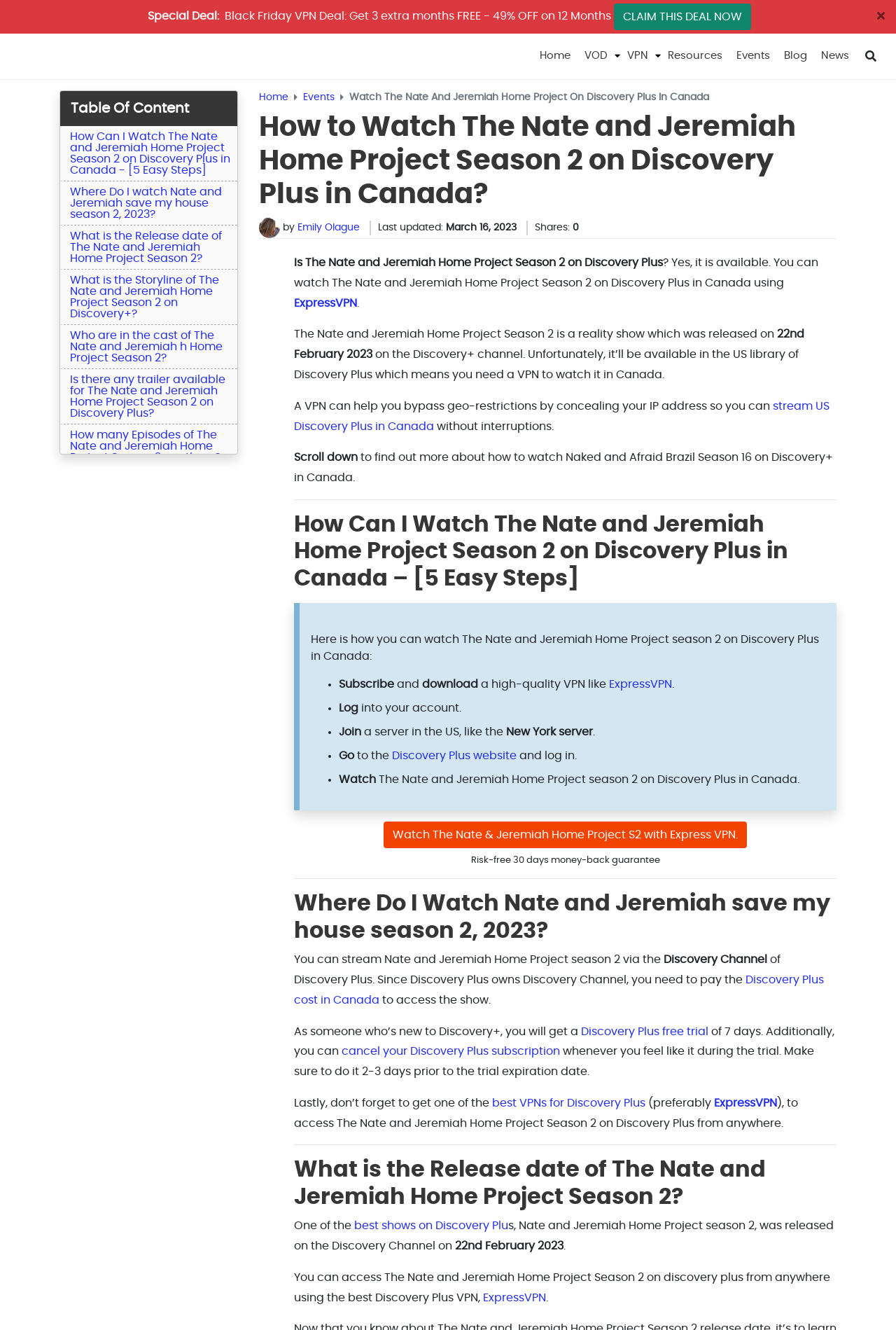Identify the bounding box coordinates of the clickable region to carry out the given instruction: "Get expert perspectives now".

None